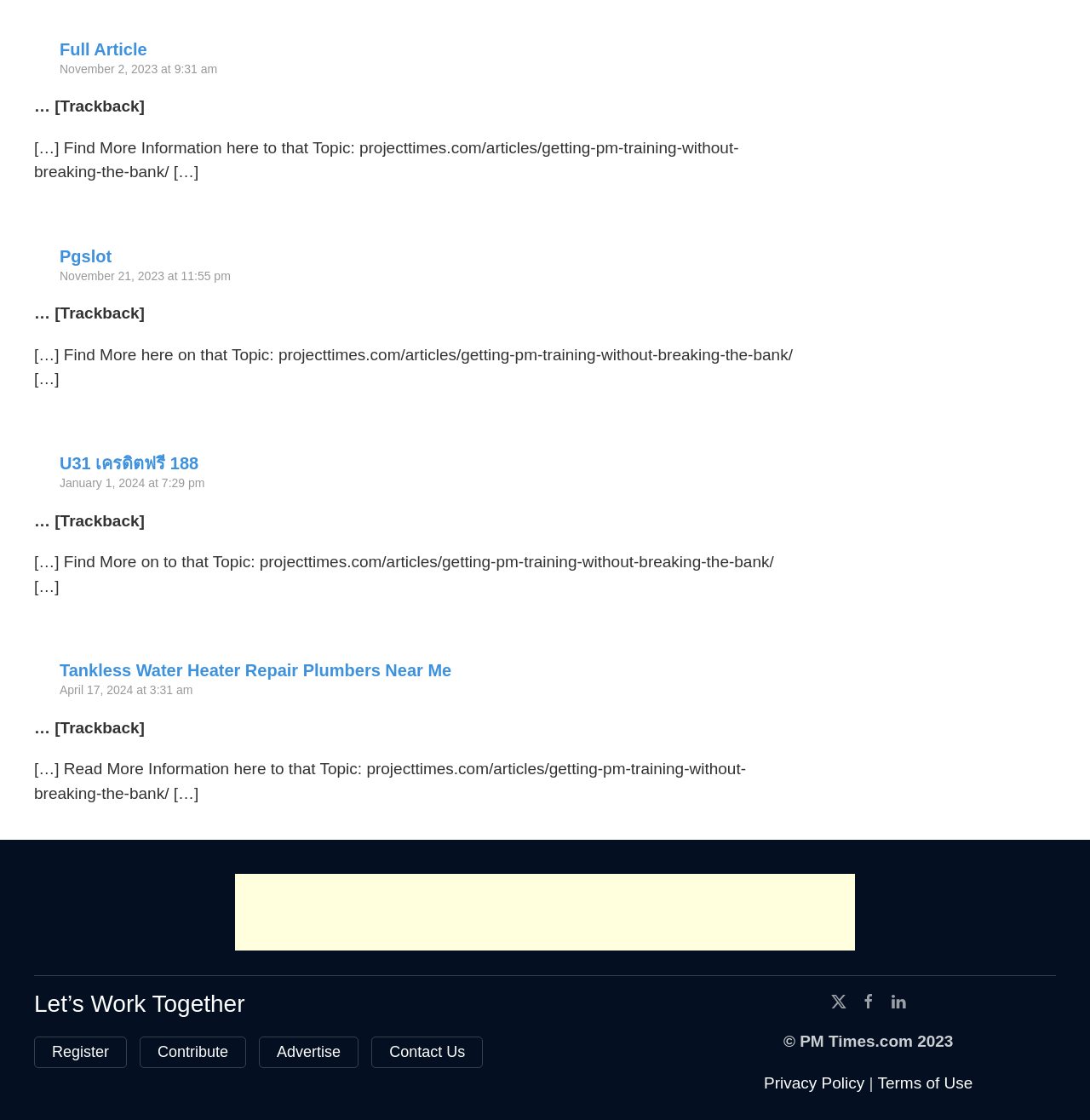What is the purpose of the section with the heading 'Let’s Work Together'?
Based on the image, provide a one-word or brief-phrase response.

To provide links to collaborate